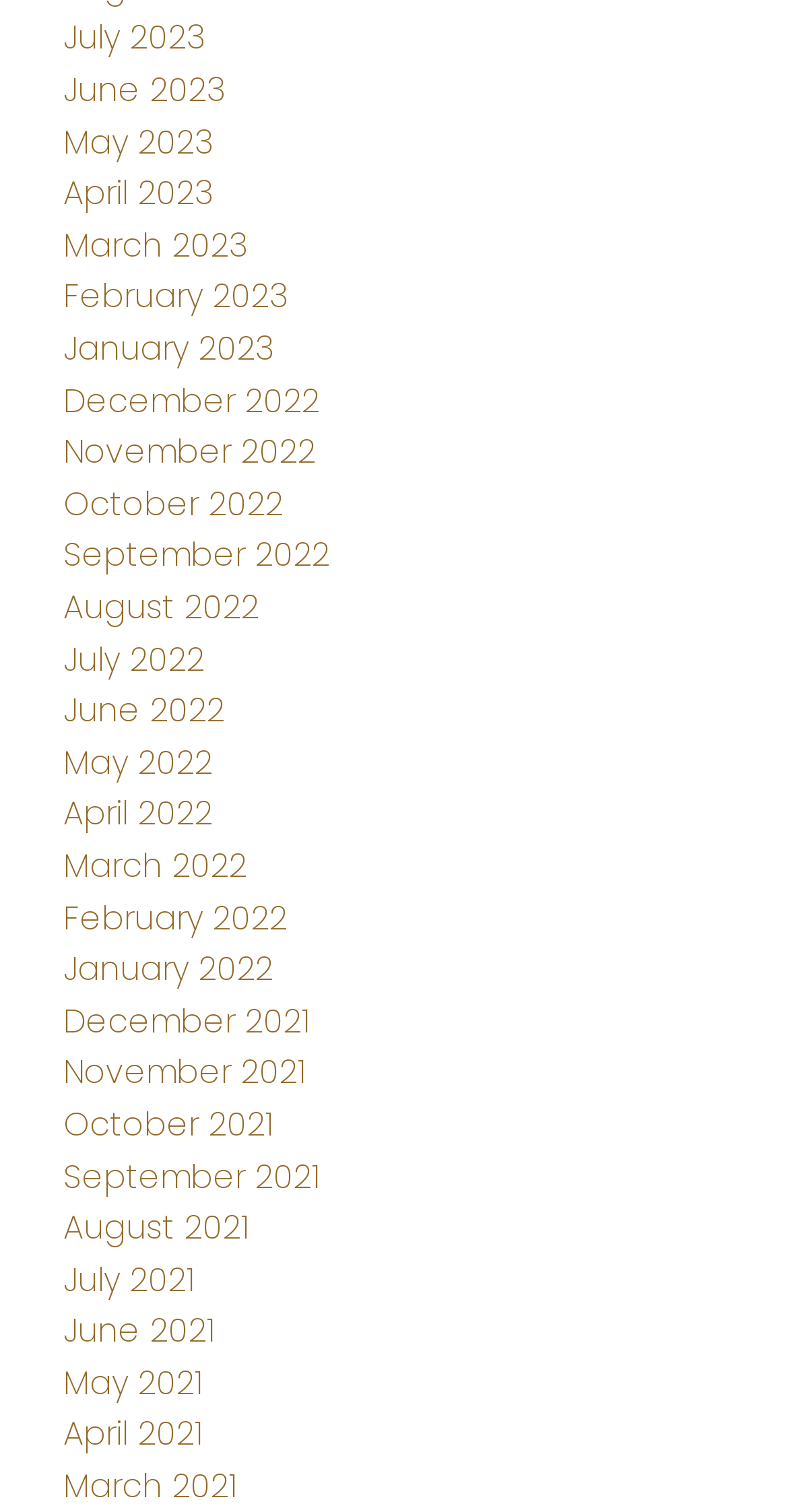Please identify the bounding box coordinates of the area I need to click to accomplish the following instruction: "check December 2022".

[0.08, 0.249, 0.406, 0.28]